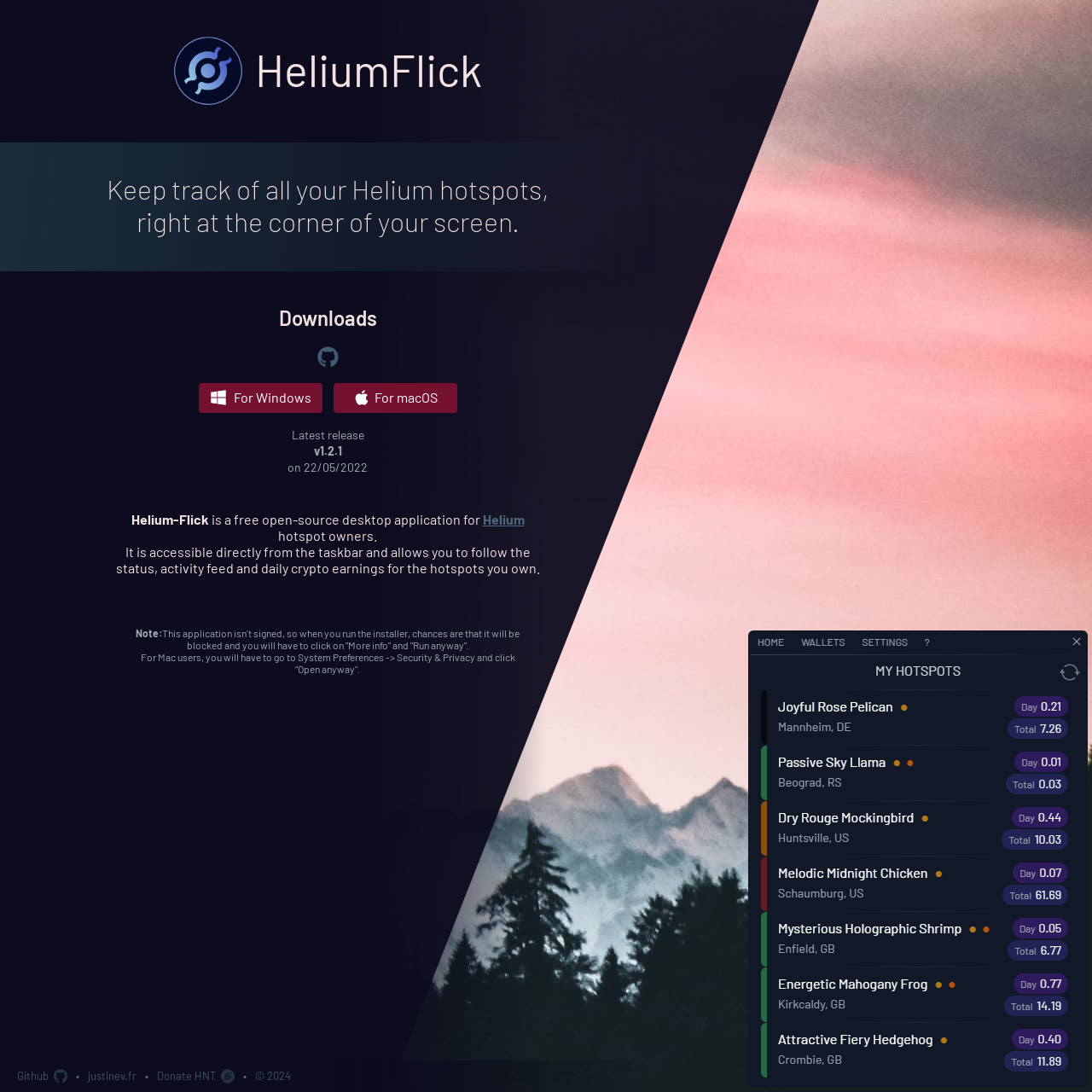Using the information in the image, give a detailed answer to the following question: What is the latest release version of Helium-Flick?

According to the webpage, the latest release version of Helium-Flick is v1.2.1, which was released on 22/05/2022.